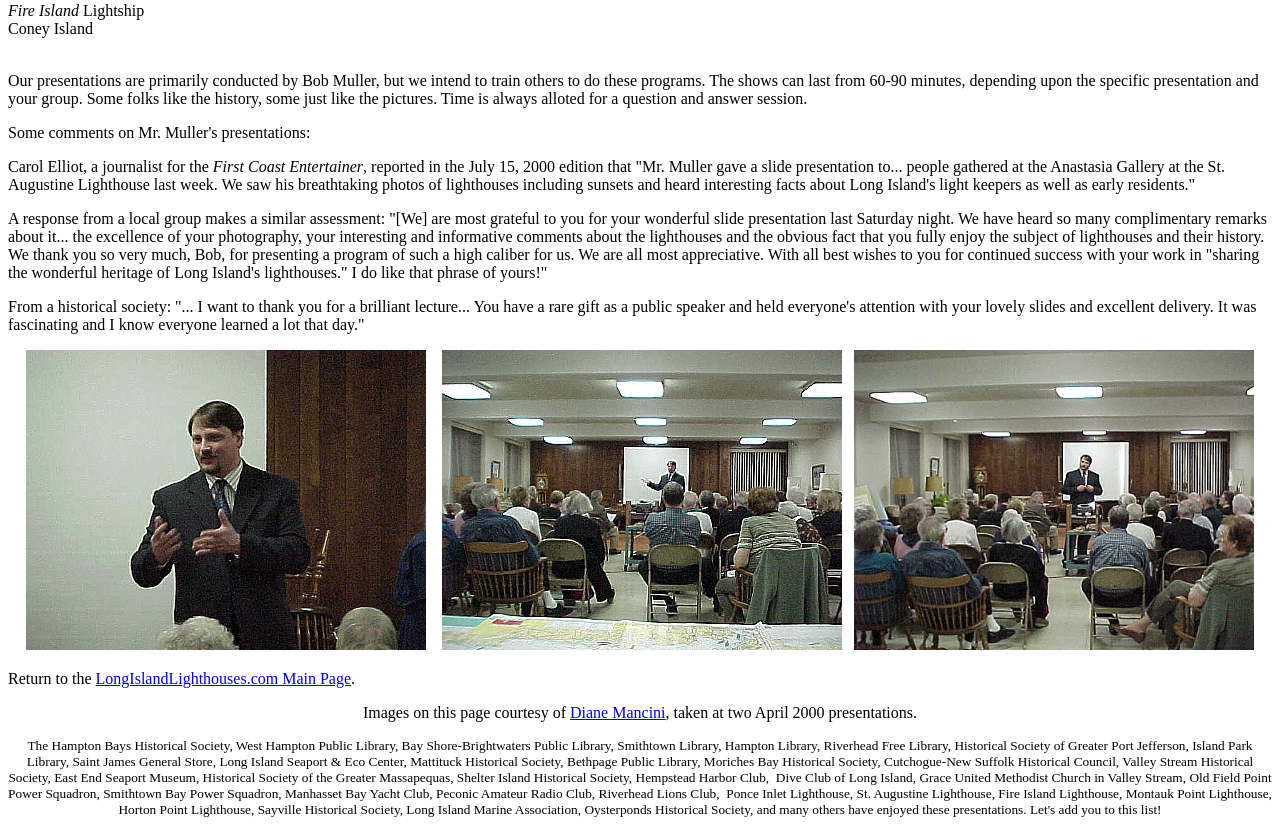Determine the bounding box coordinates (top-left x, top-left y, bottom-right x, bottom-right y) of the UI element described in the following text: LongIslandLighthouses.com Main Page

[0.075, 0.803, 0.274, 0.824]